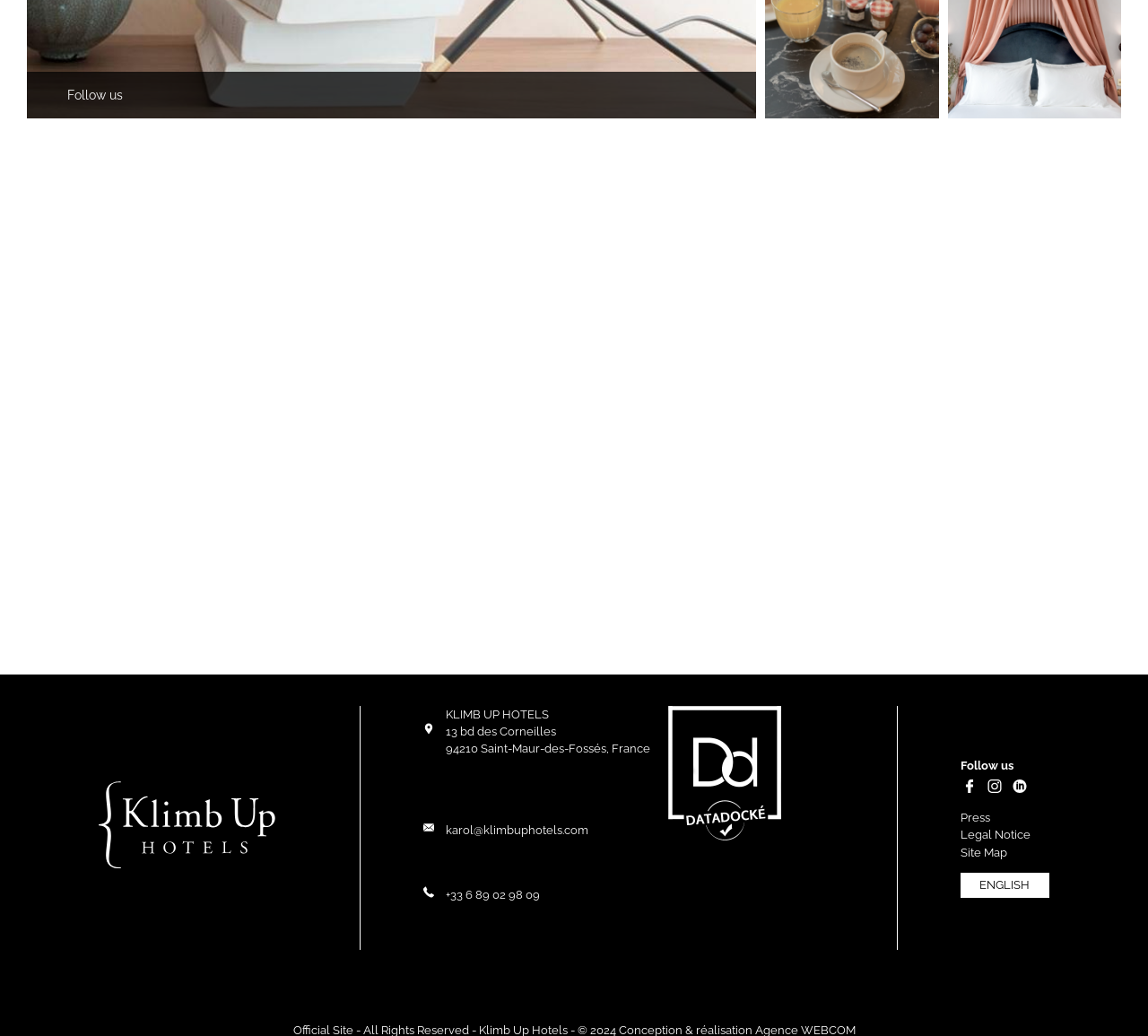What is the address of the company?
Use the screenshot to answer the question with a single word or phrase.

13 bd des Corneilles, 94210 Saint-Maur-des-Fossés, France